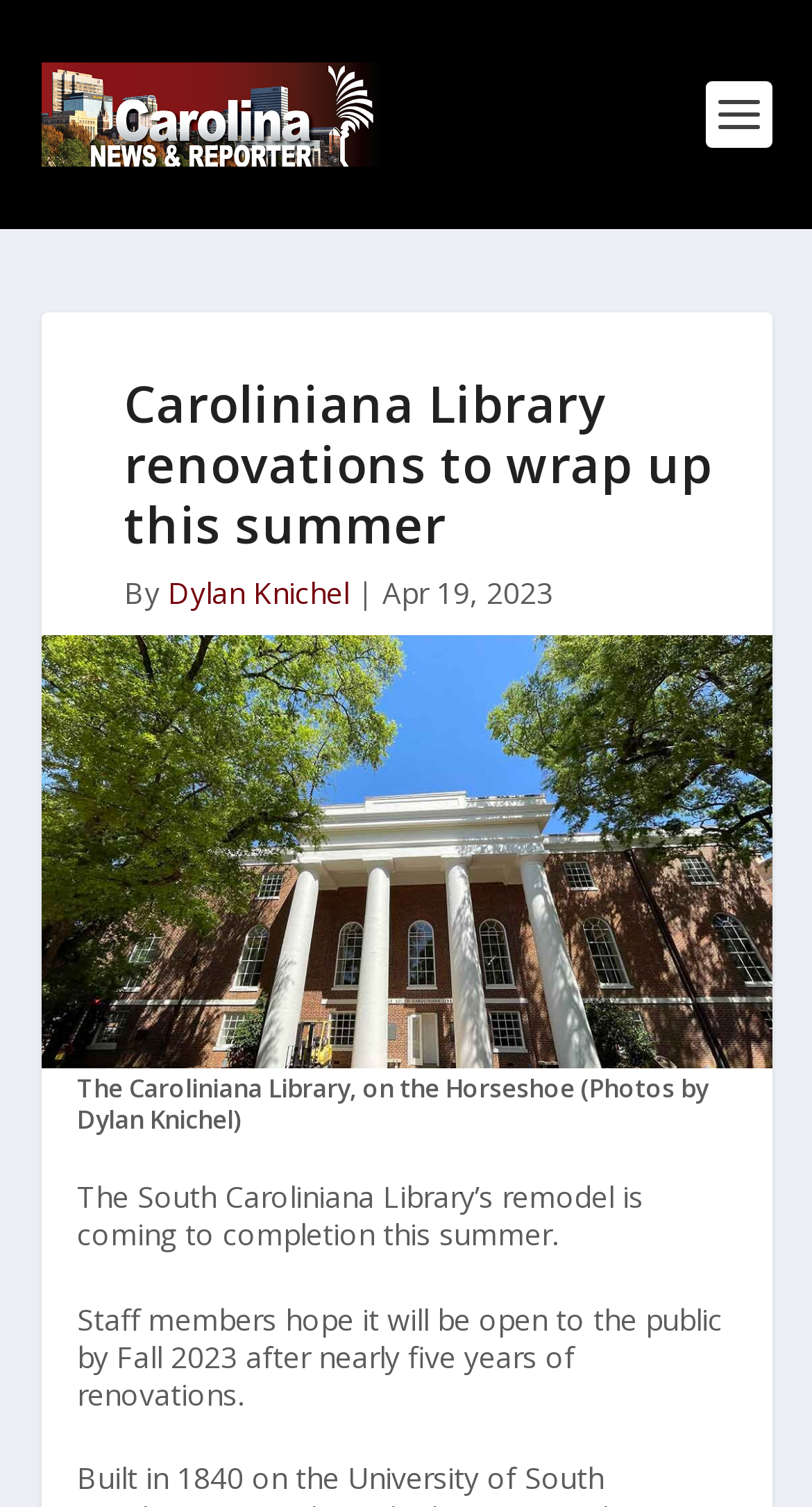Please determine and provide the text content of the webpage's heading.

Caroliniana Library renovations to wrap up this summer